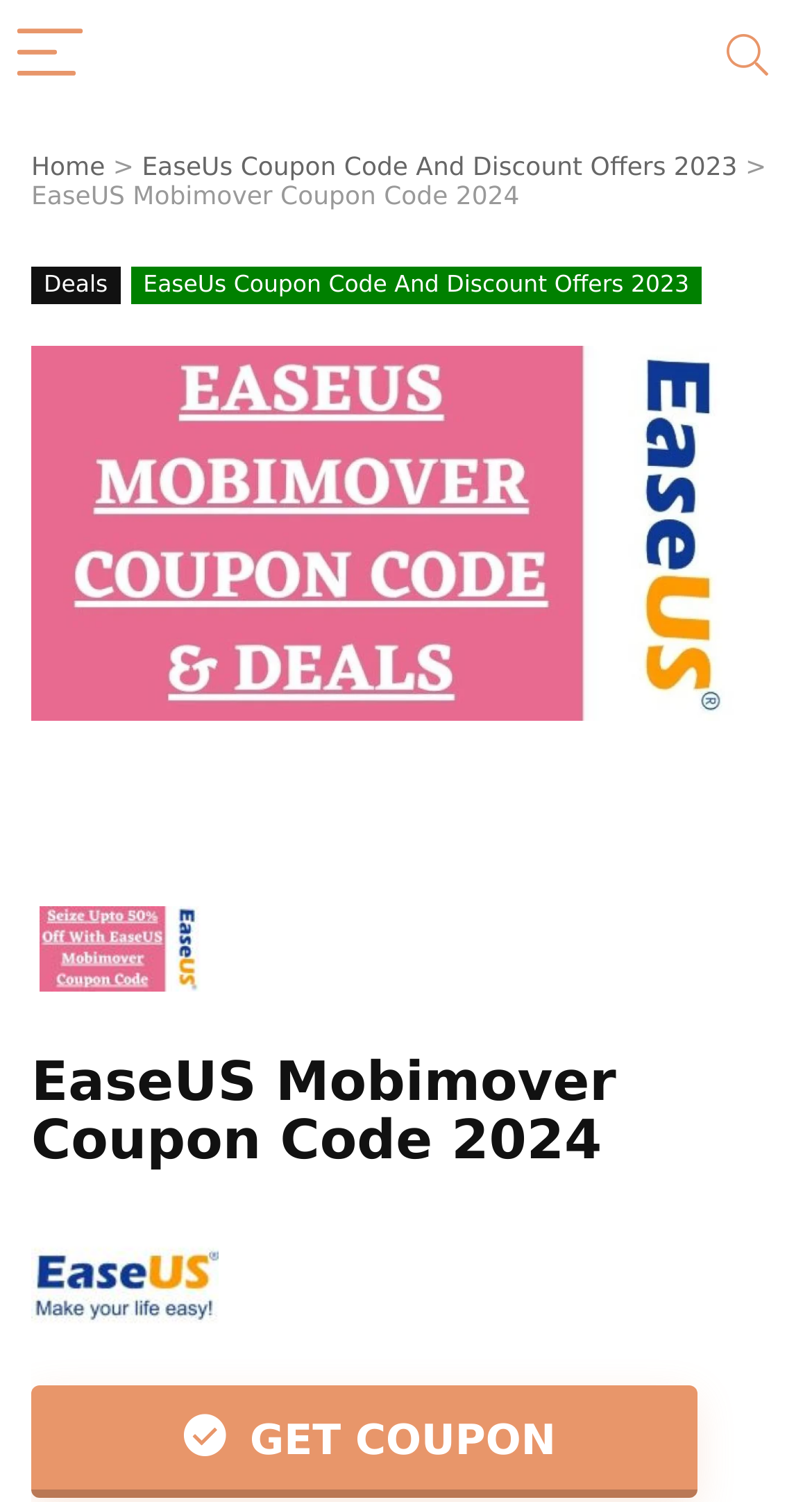Please identify and generate the text content of the webpage's main heading.

EaseUS Mobimover Coupon Code 2024